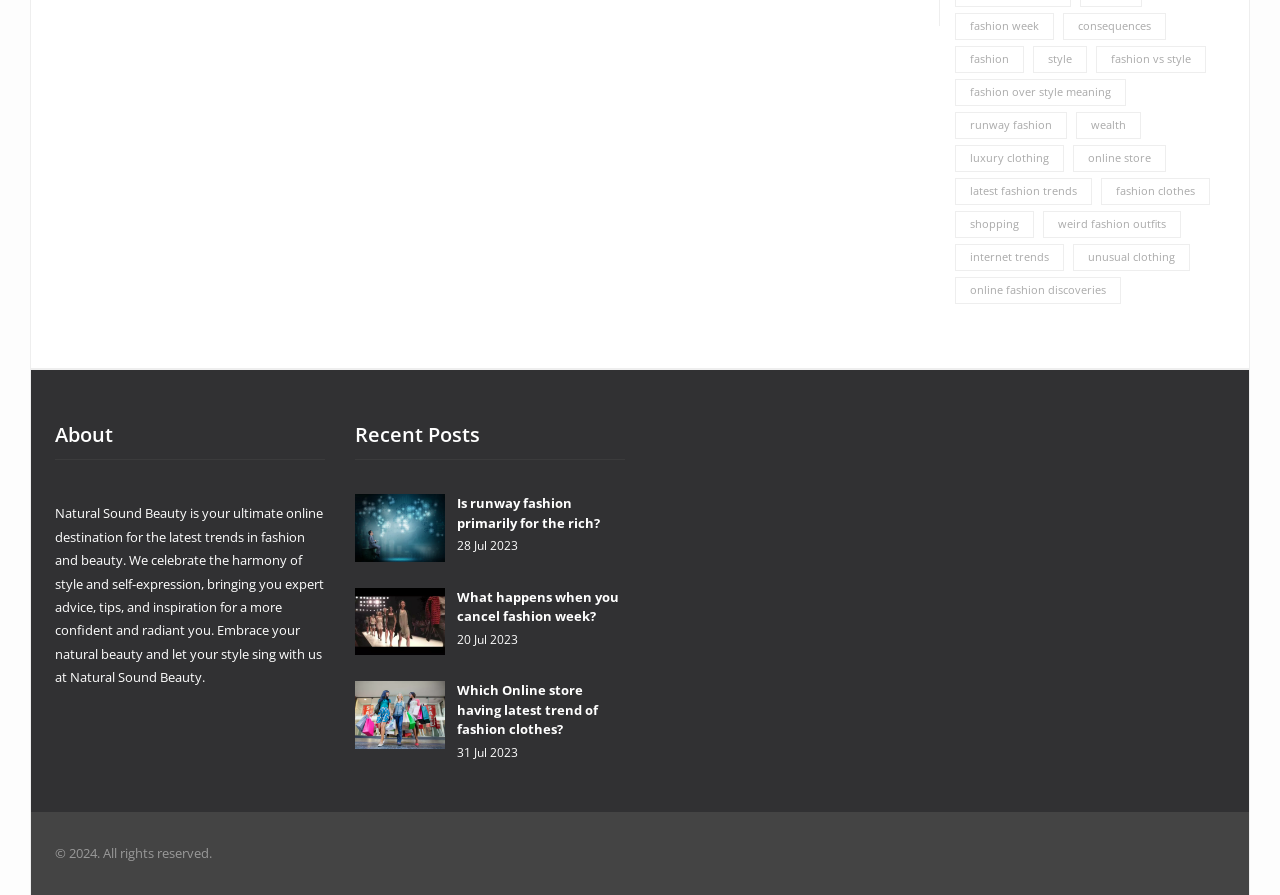Locate the UI element described as follows: "consequences". Return the bounding box coordinates as four float numbers between 0 and 1 in the order [left, top, right, bottom].

[0.83, 0.015, 0.911, 0.045]